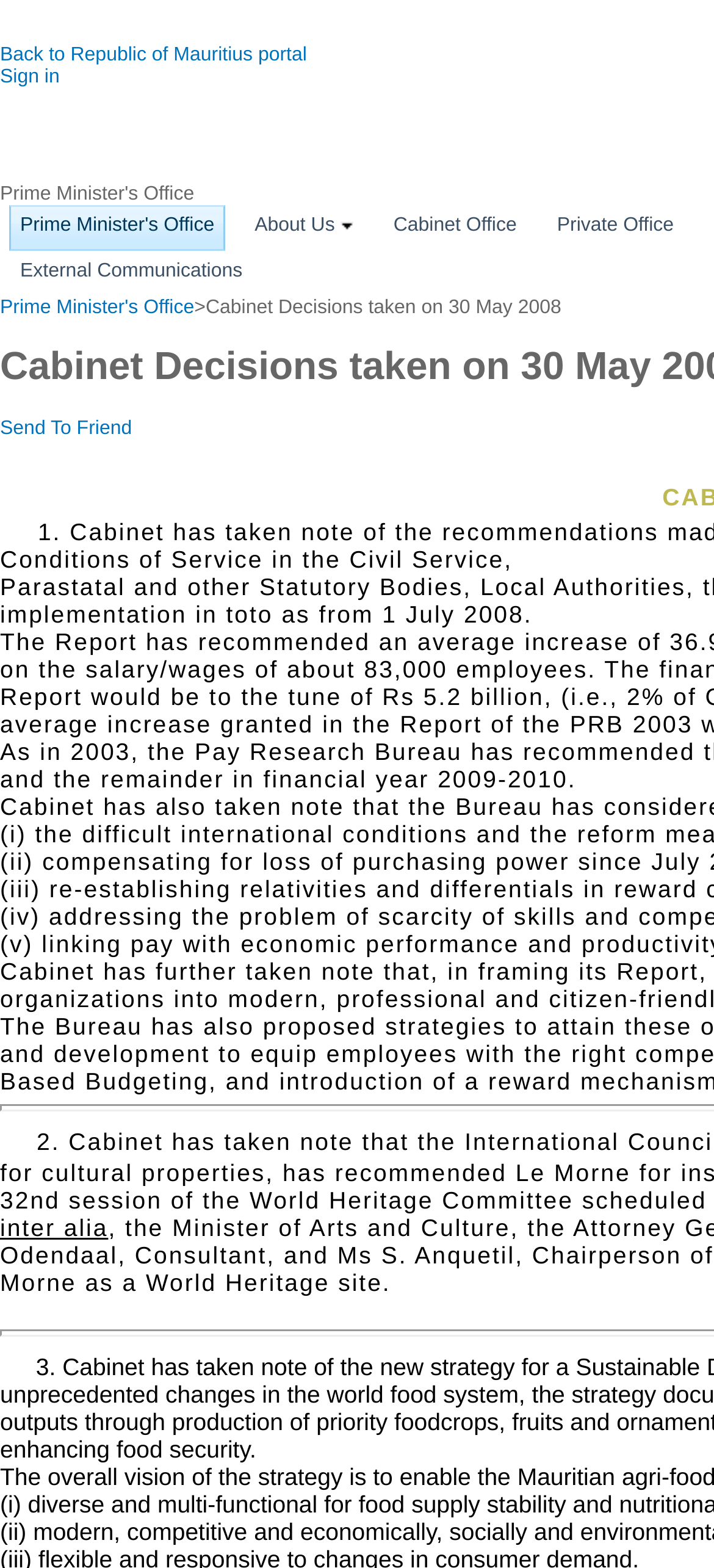Provide a brief response to the question using a single word or phrase: 
What is the name of the office currently selected?

Prime Minister's Office